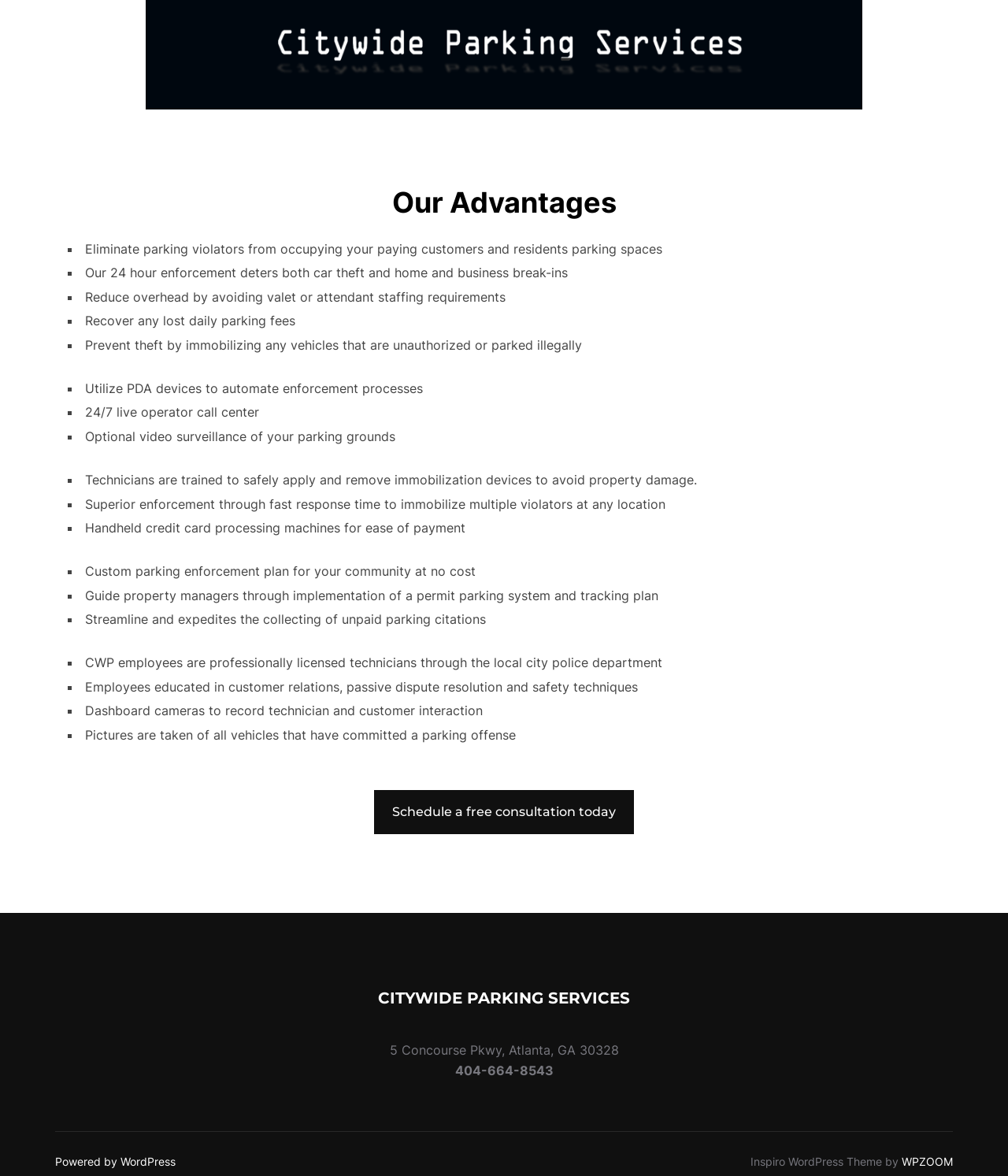What is the phone number of the company?
Please respond to the question with a detailed and informative answer.

The webpage provides the company's phone number as '404-664-8543', which can be used to contact the company.